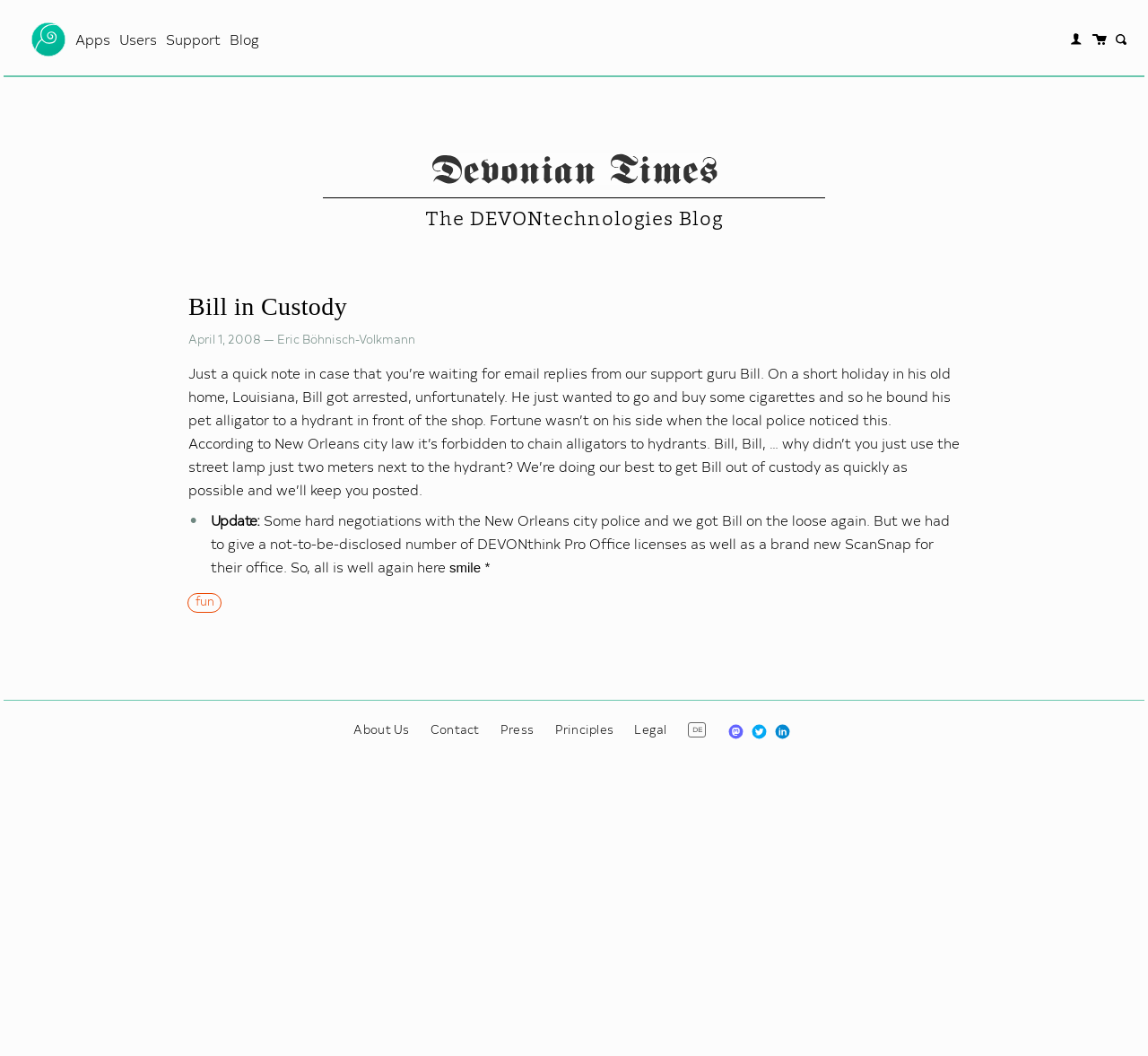What is the name of the blog?
Refer to the screenshot and respond with a concise word or phrase.

Devonian Times